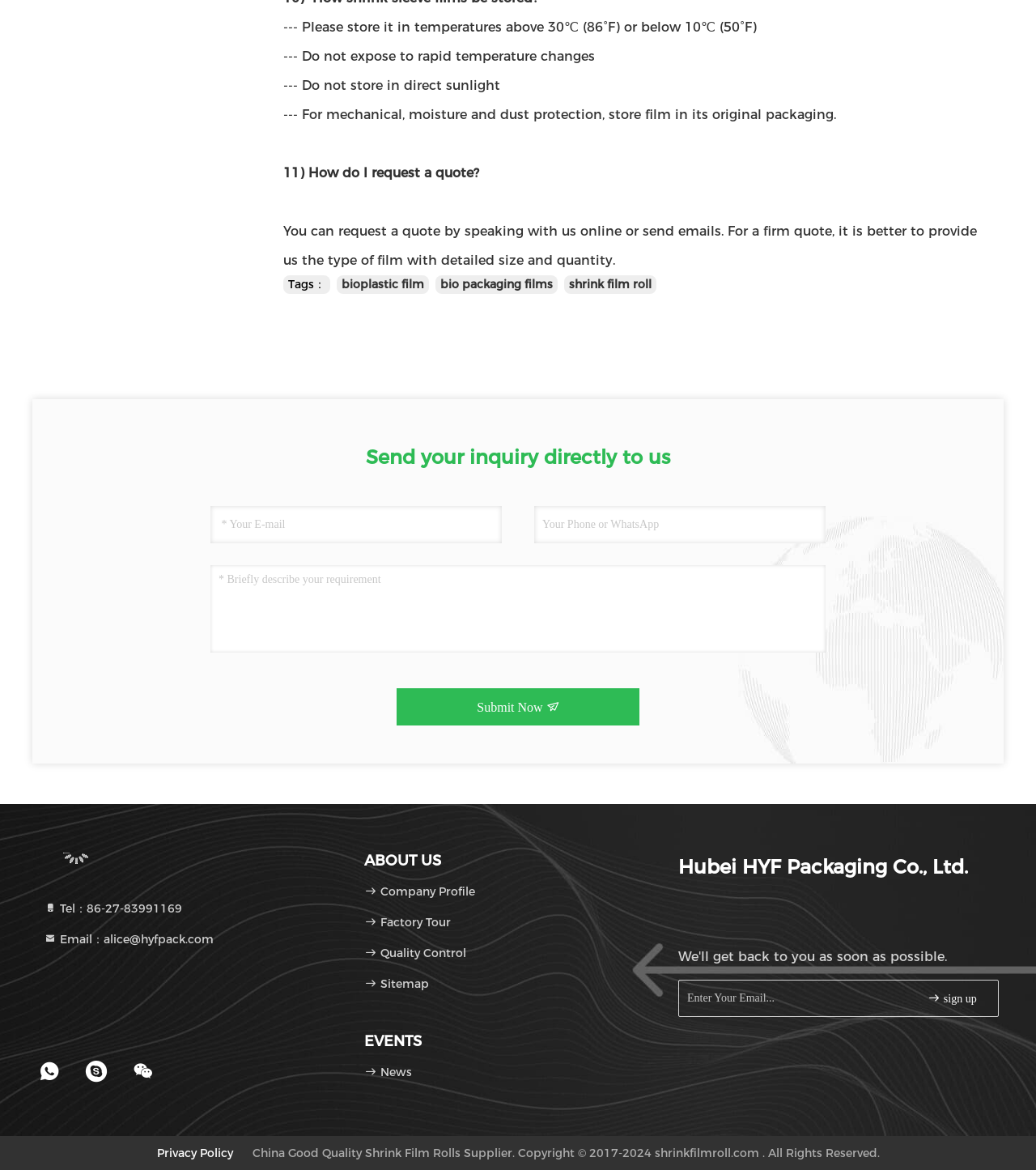Determine the bounding box coordinates of the region I should click to achieve the following instruction: "Sign up for newsletter". Ensure the bounding box coordinates are four float numbers between 0 and 1, i.e., [left, top, right, bottom].

[0.888, 0.847, 0.951, 0.86]